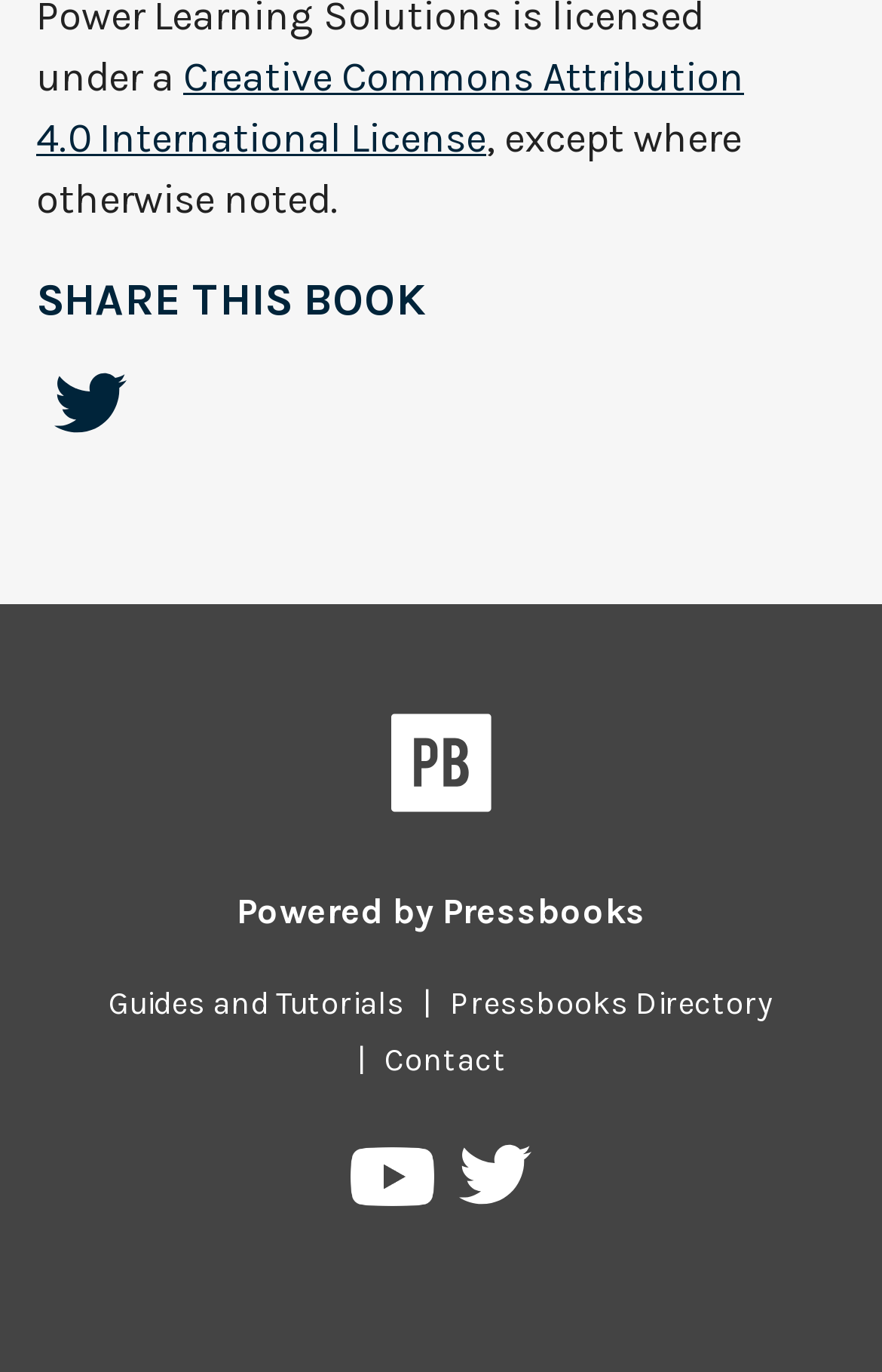From the details in the image, provide a thorough response to the question: What is the name of the platform powering the website?

The name of the platform powering the website can be found at the bottom of the webpage, where it says 'Powered by Pressbooks'.